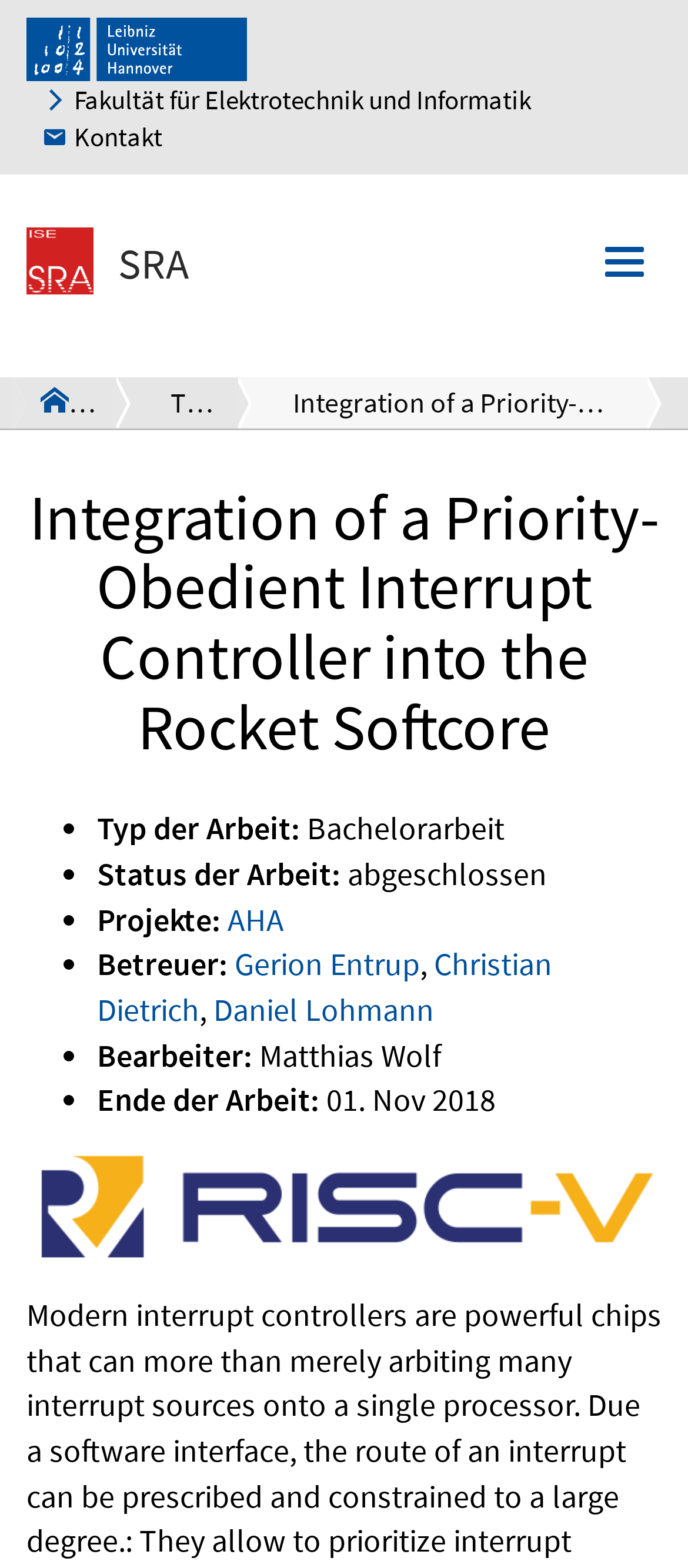What is the project related to the work?
Answer the question with a single word or phrase, referring to the image.

AHA